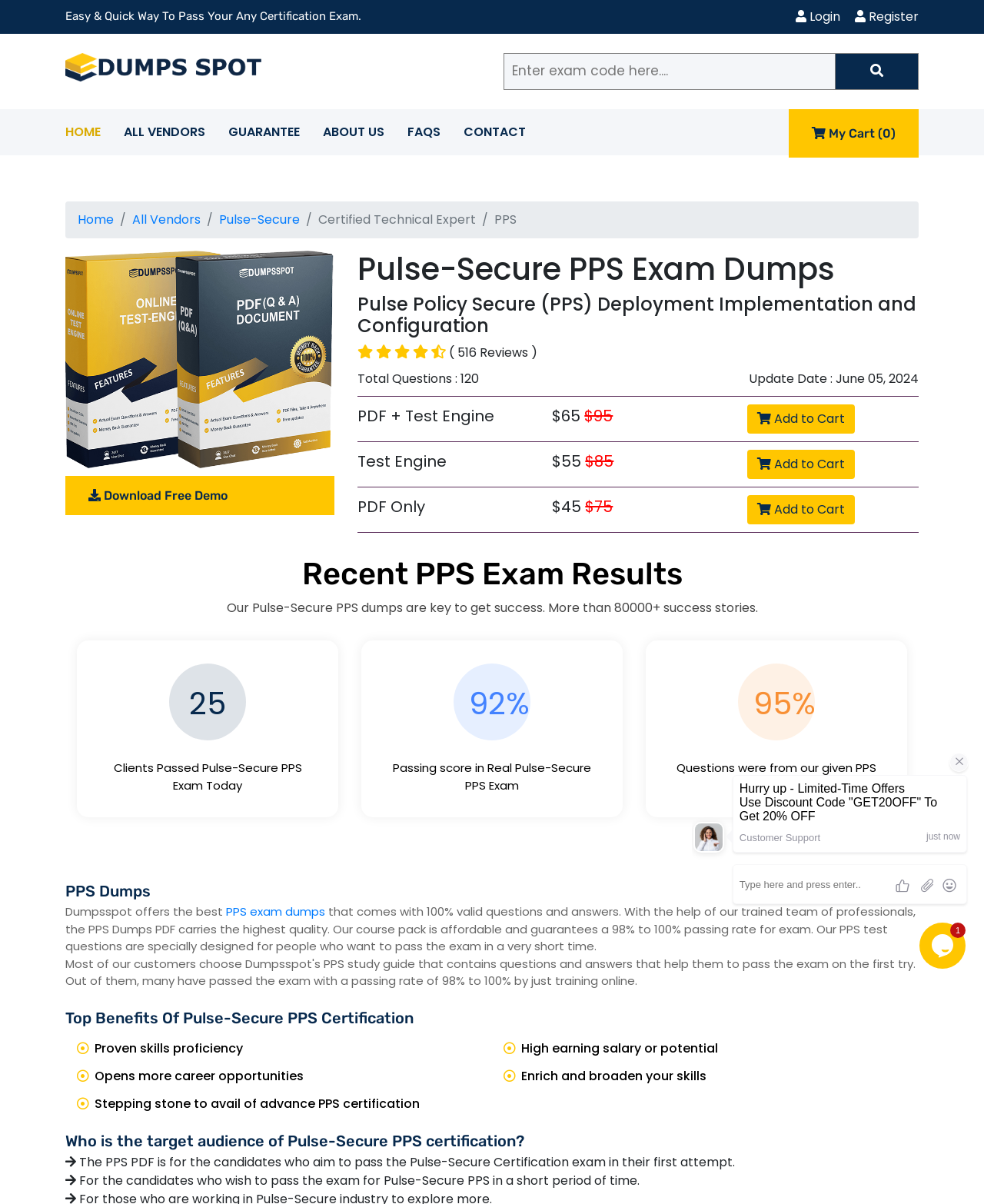Please determine the bounding box coordinates of the element's region to click for the following instruction: "View Pulse-Secure PPS exam dumps".

[0.23, 0.75, 0.33, 0.764]